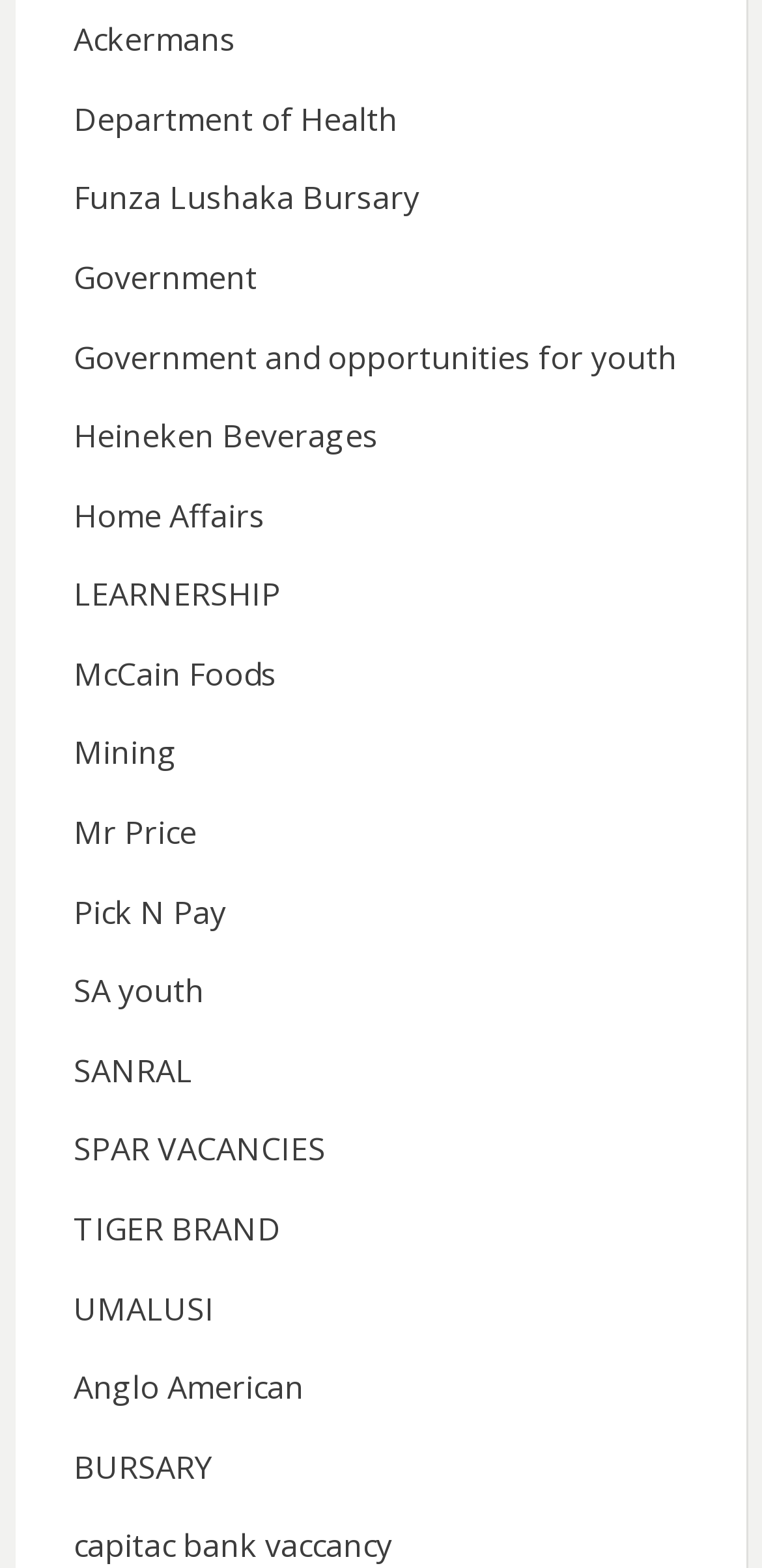Determine the bounding box coordinates for the clickable element required to fulfill the instruction: "View SPAR VACANCIES". Provide the coordinates as four float numbers between 0 and 1, i.e., [left, top, right, bottom].

[0.096, 0.719, 0.427, 0.747]